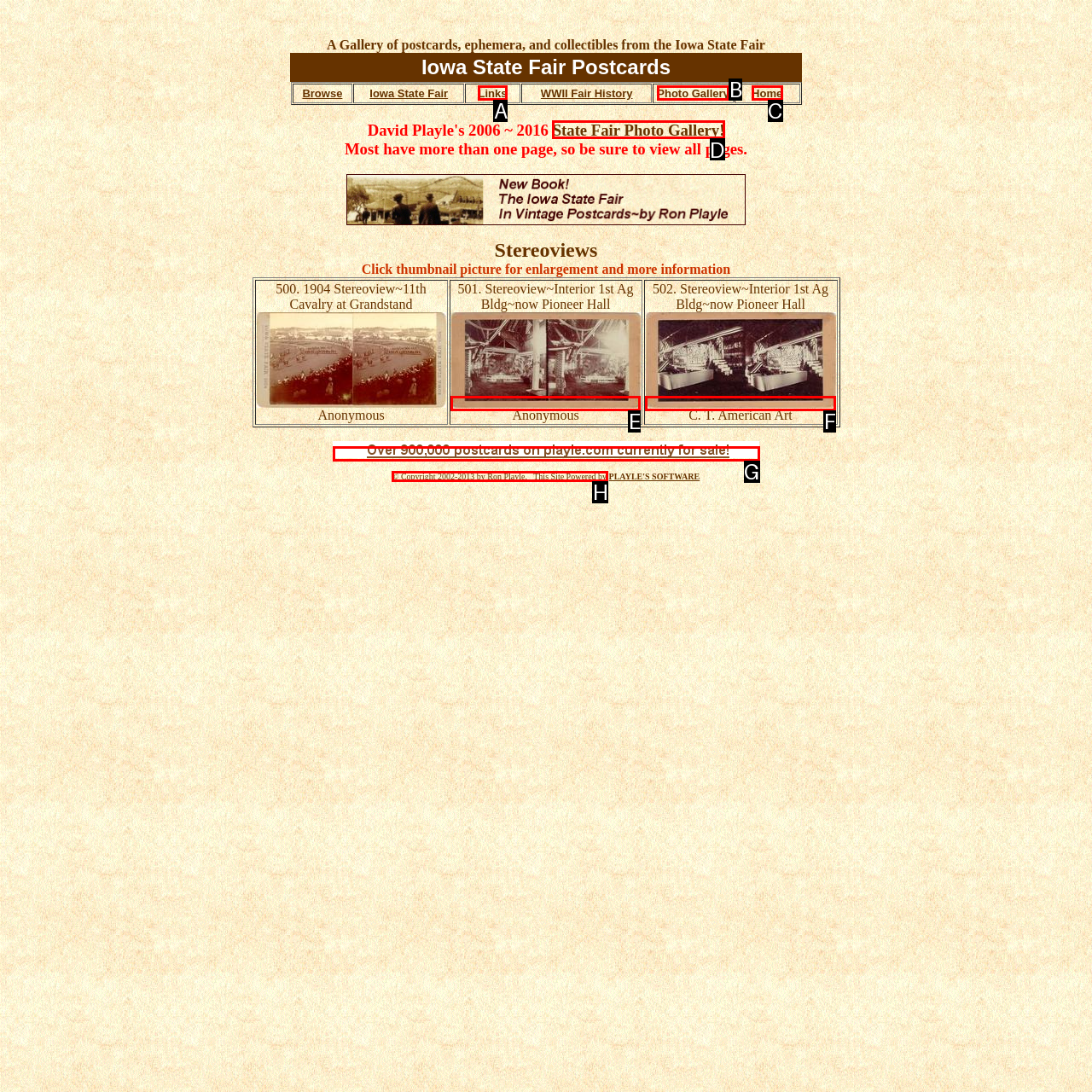What is the letter of the UI element you should click to Check the copyright information? Provide the letter directly.

H